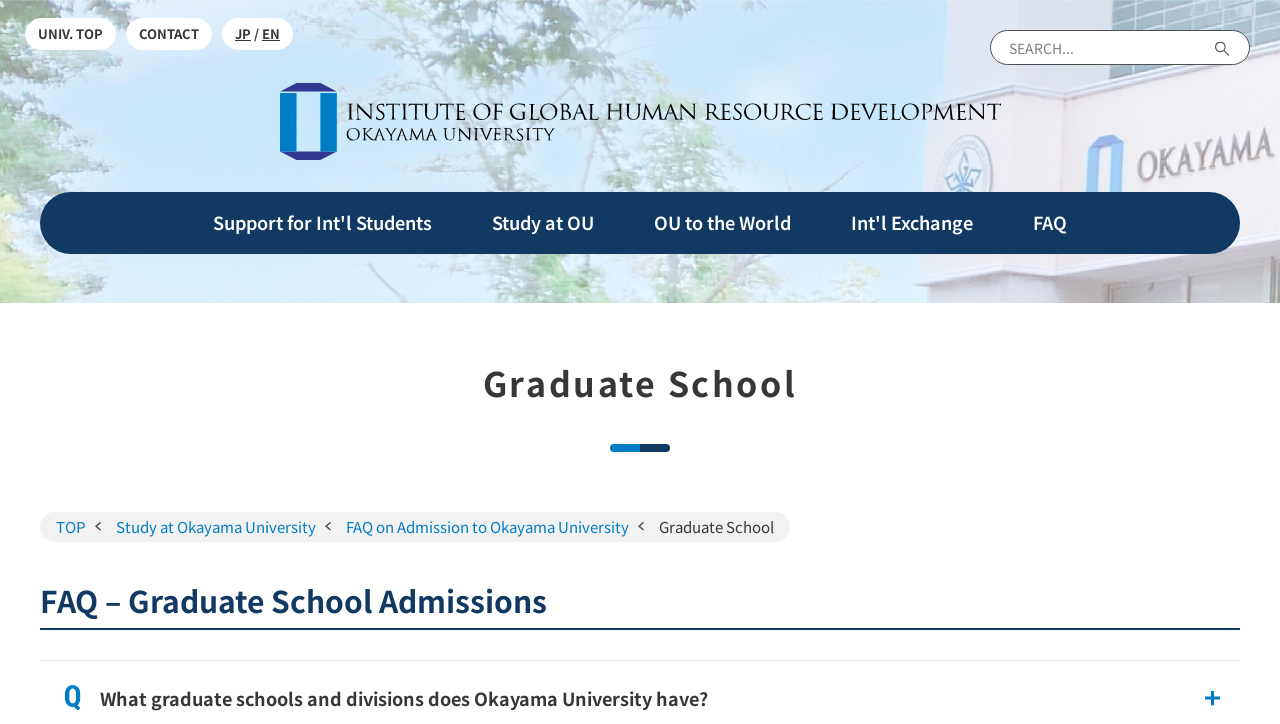Identify the bounding box coordinates of the area that should be clicked in order to complete the given instruction: "switch to English". The bounding box coordinates should be four float numbers between 0 and 1, i.e., [left, top, right, bottom].

[0.205, 0.033, 0.219, 0.059]